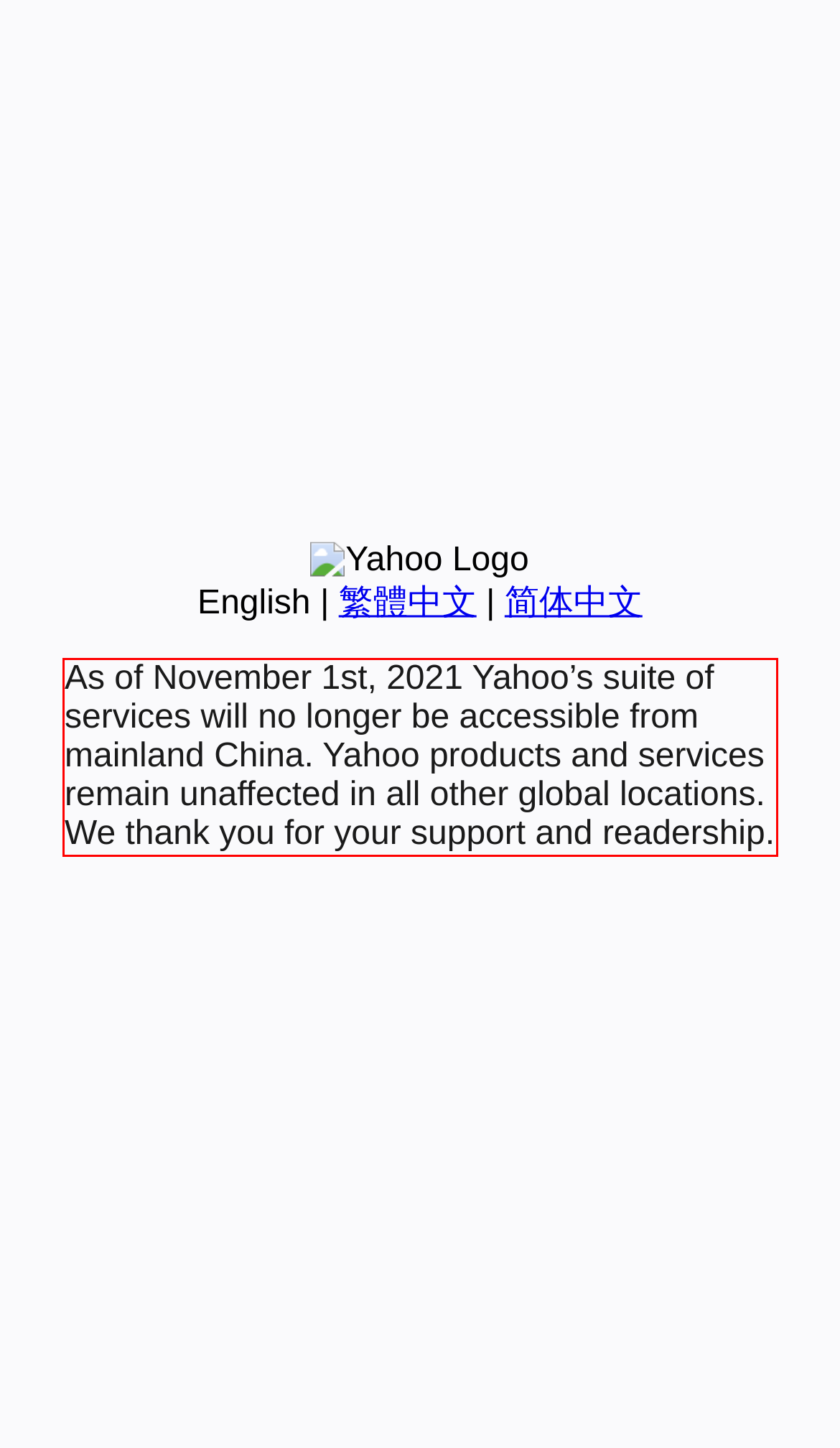Given the screenshot of a webpage, identify the red rectangle bounding box and recognize the text content inside it, generating the extracted text.

As of November 1st, 2021 Yahoo’s suite of services will no longer be accessible from mainland China. Yahoo products and services remain unaffected in all other global locations. We thank you for your support and readership.